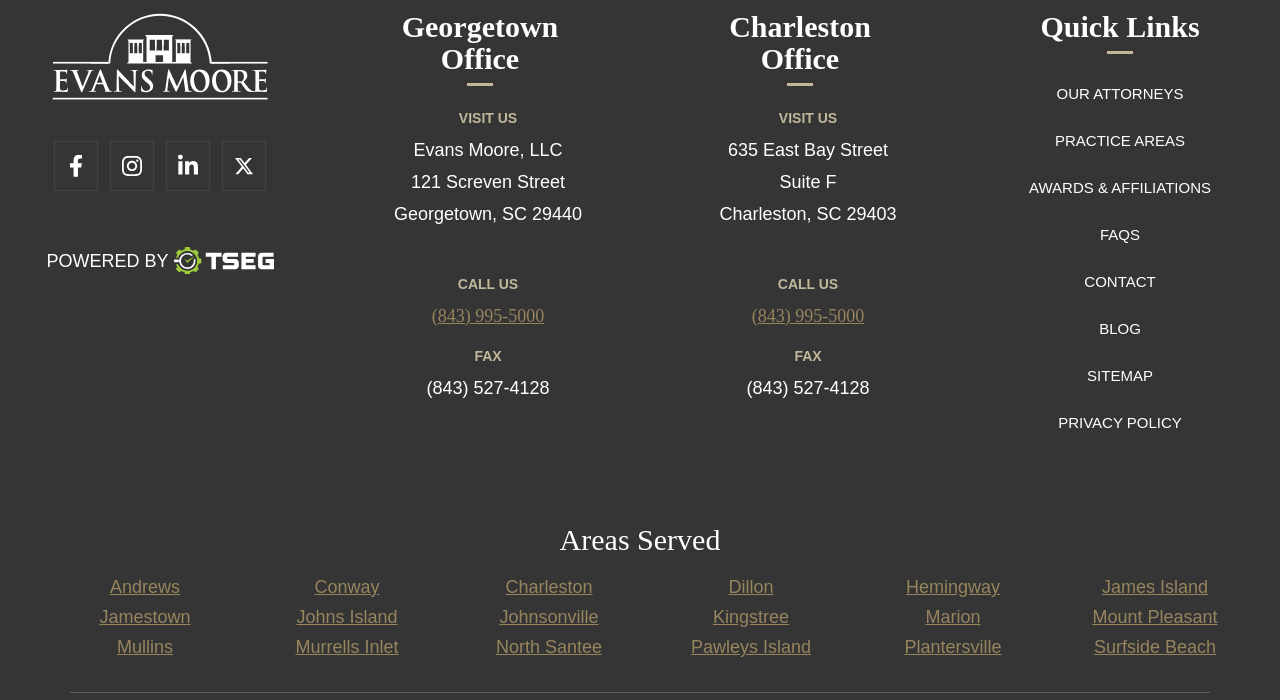Determine the bounding box for the described UI element: "Awards & Affiliations".

[0.804, 0.254, 0.946, 0.279]